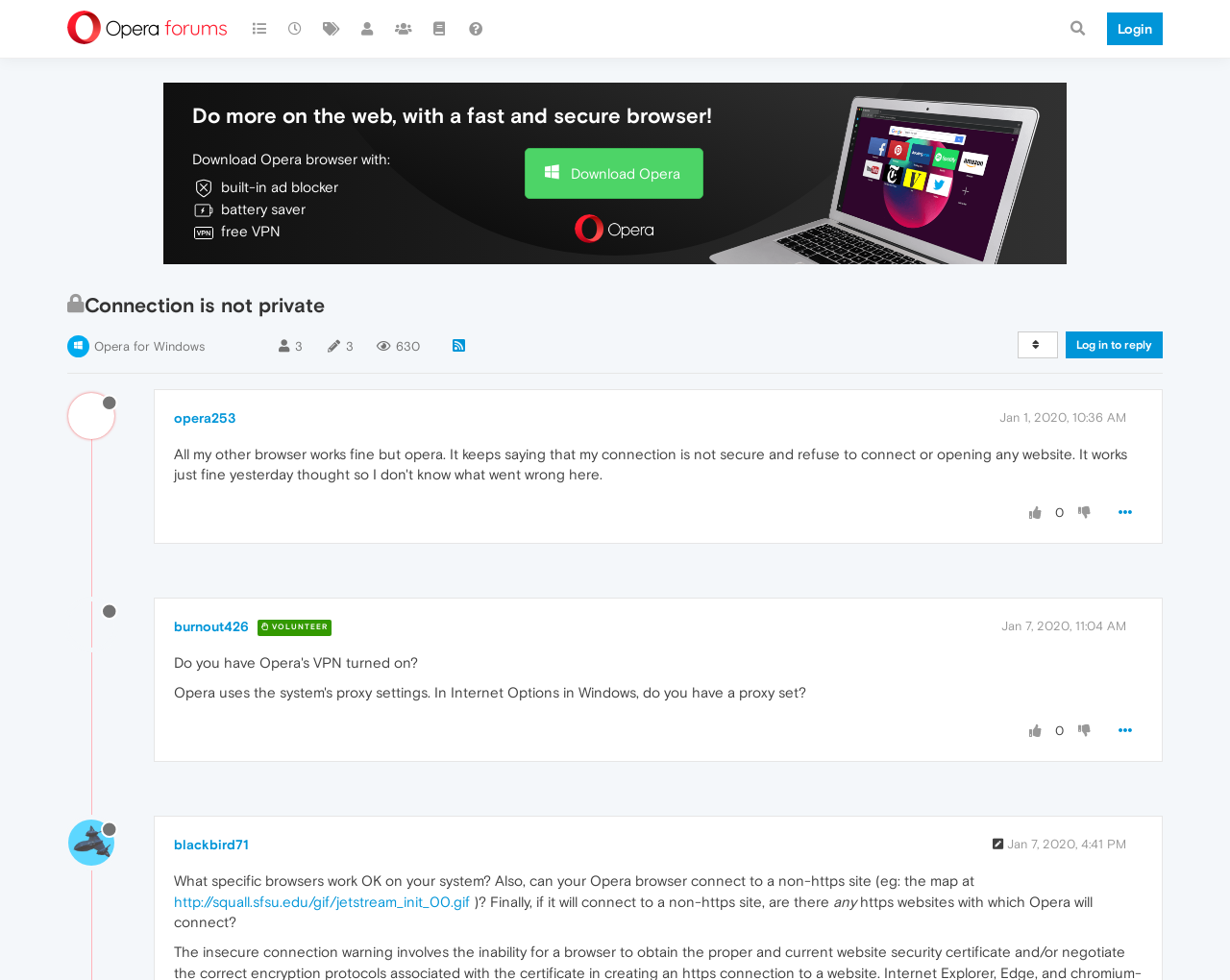Please study the image and answer the question comprehensively:
What is the username of the first poster?

The username is mentioned in the link 'opera253 ' which is the first post in the forum